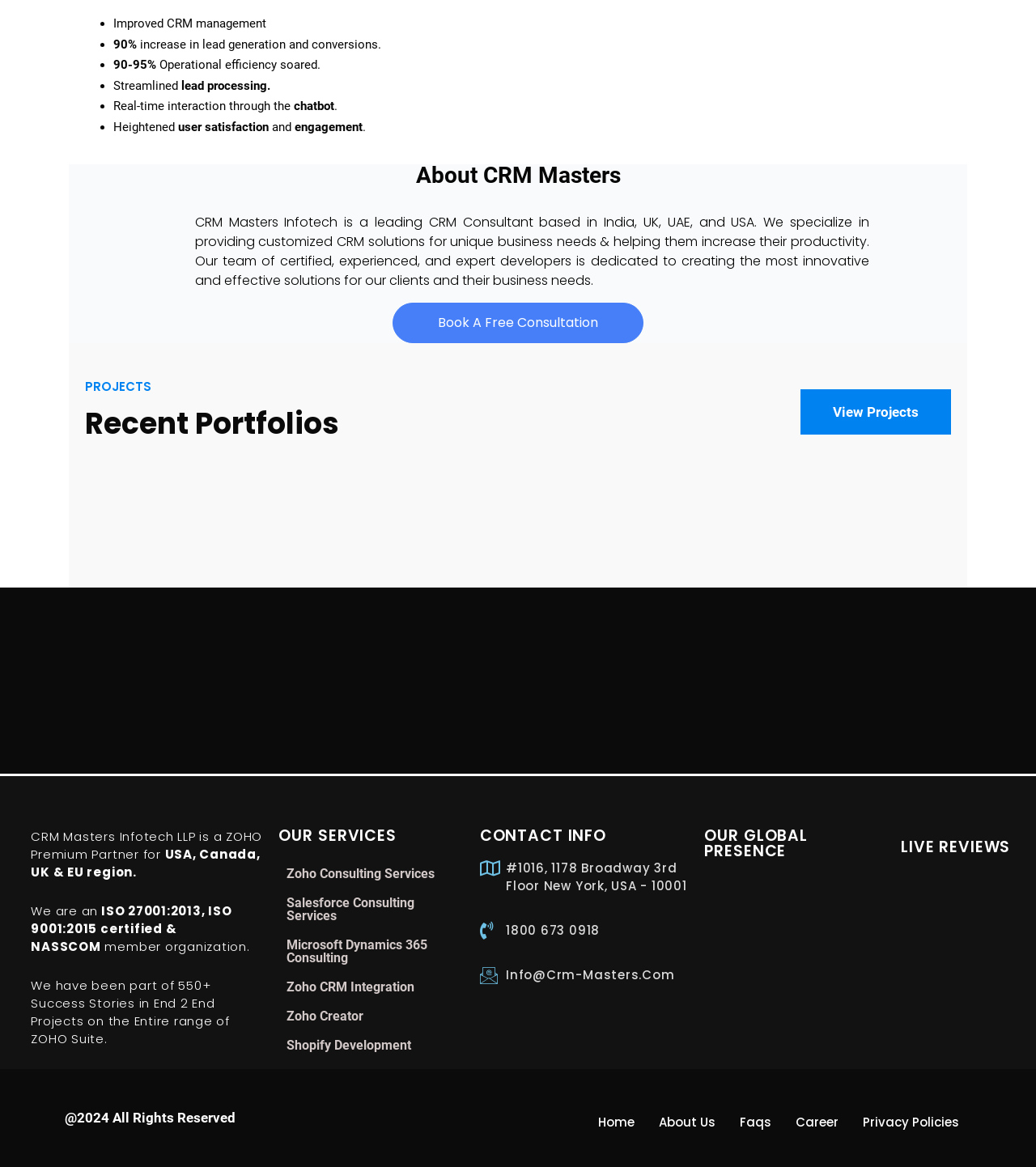Can you specify the bounding box coordinates for the region that should be clicked to fulfill this instruction: "Contact us at 1800 673 0918".

[0.463, 0.79, 0.671, 0.805]